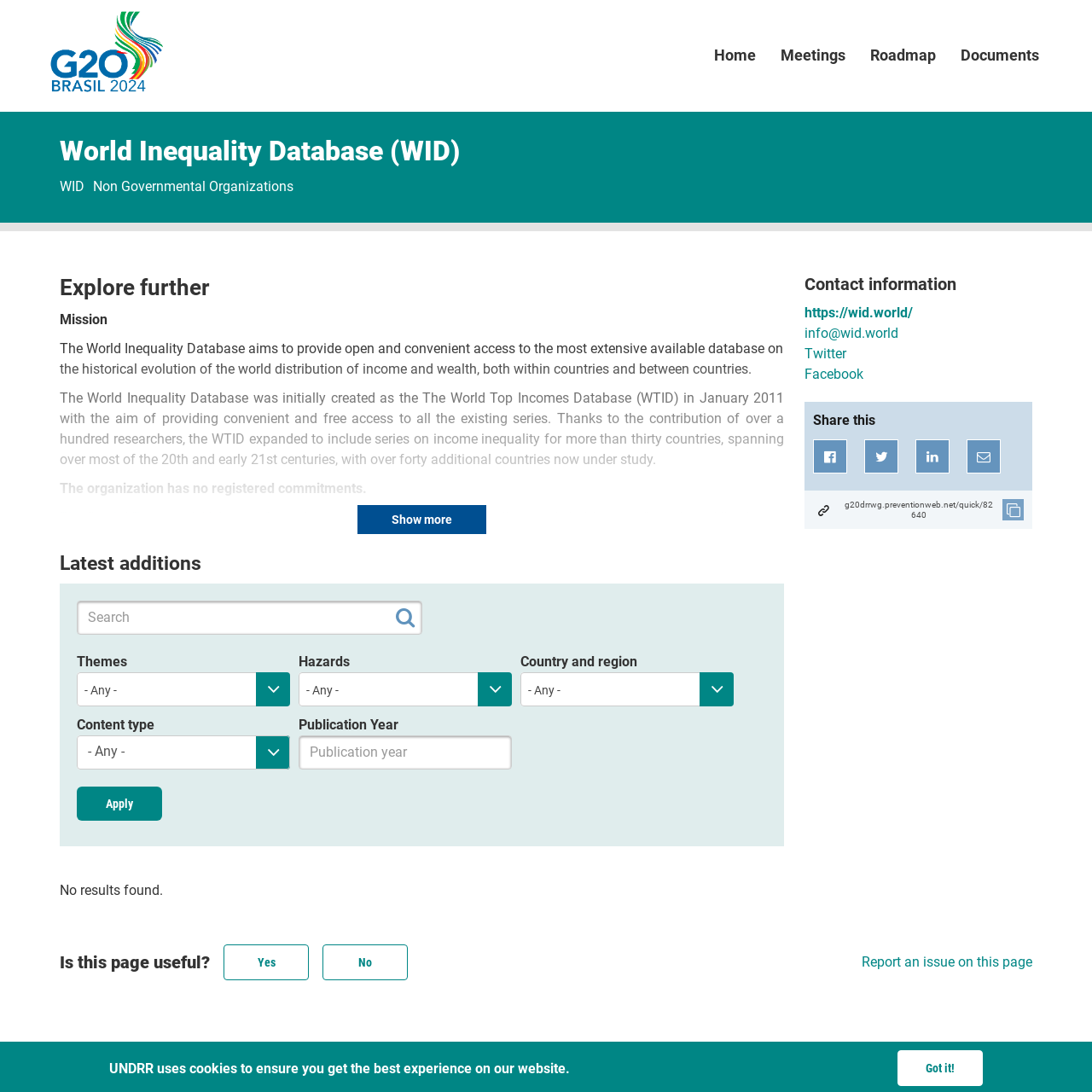Can you find the bounding box coordinates for the element that needs to be clicked to execute this instruction: "Search for something"? The coordinates should be given as four float numbers between 0 and 1, i.e., [left, top, right, bottom].

None